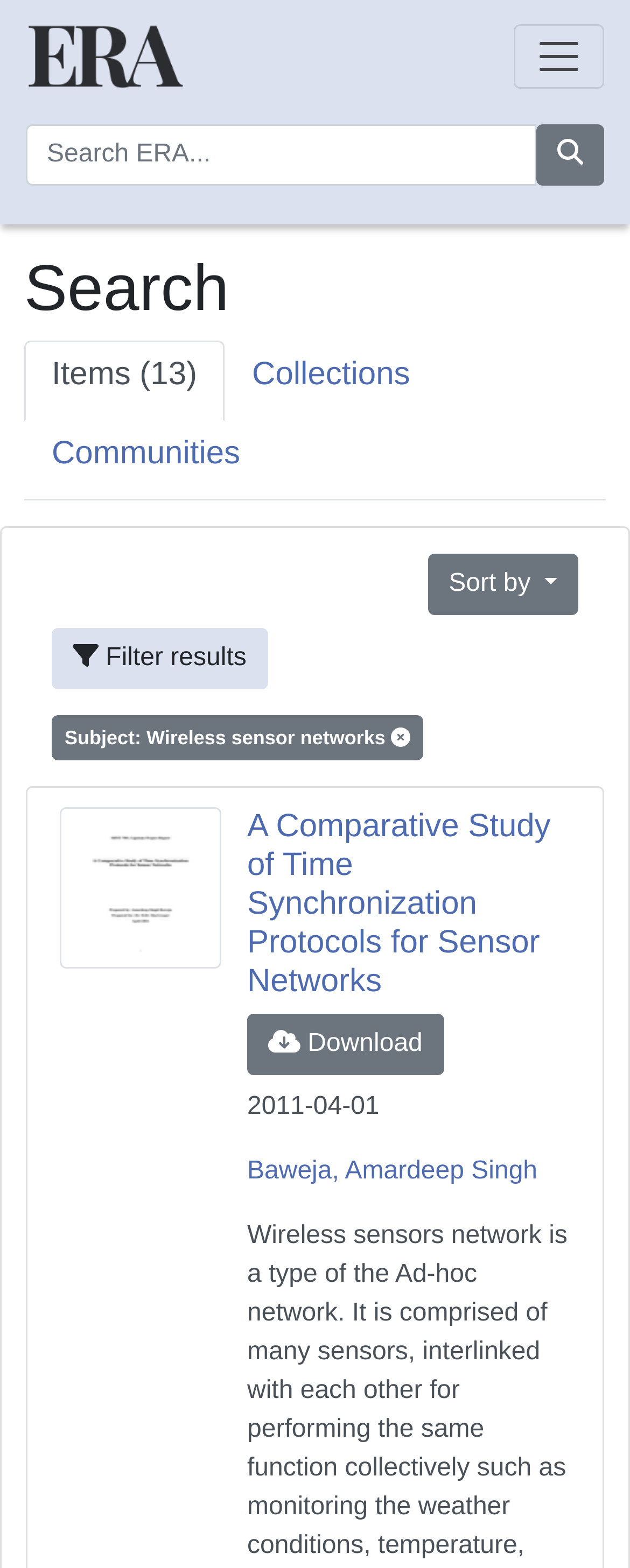Specify the bounding box coordinates of the area to click in order to follow the given instruction: "Search ERA."

[0.041, 0.08, 0.851, 0.119]